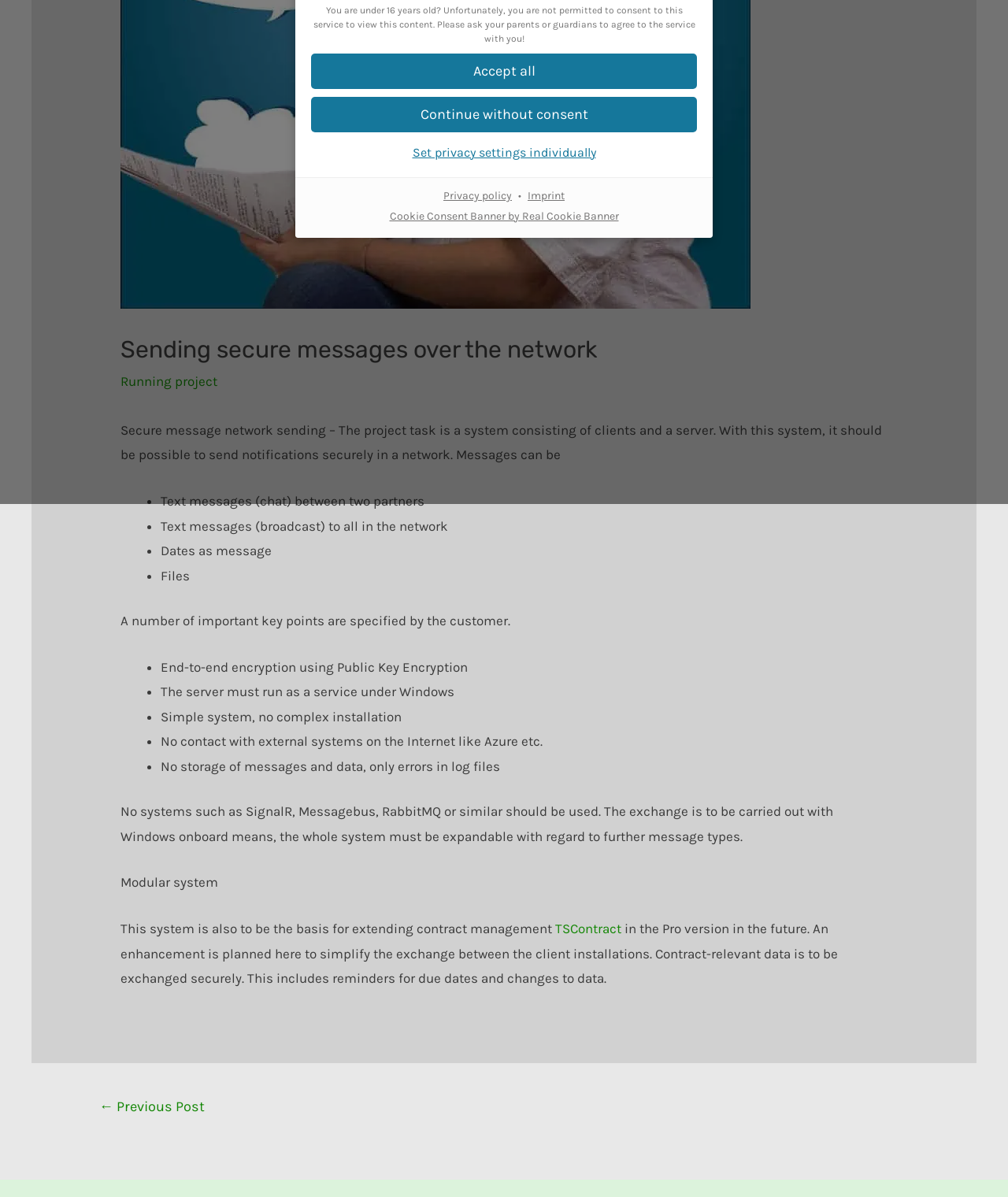Based on the provided description, "Policies, Statements and Certificates", find the bounding box of the corresponding UI element in the screenshot.

None